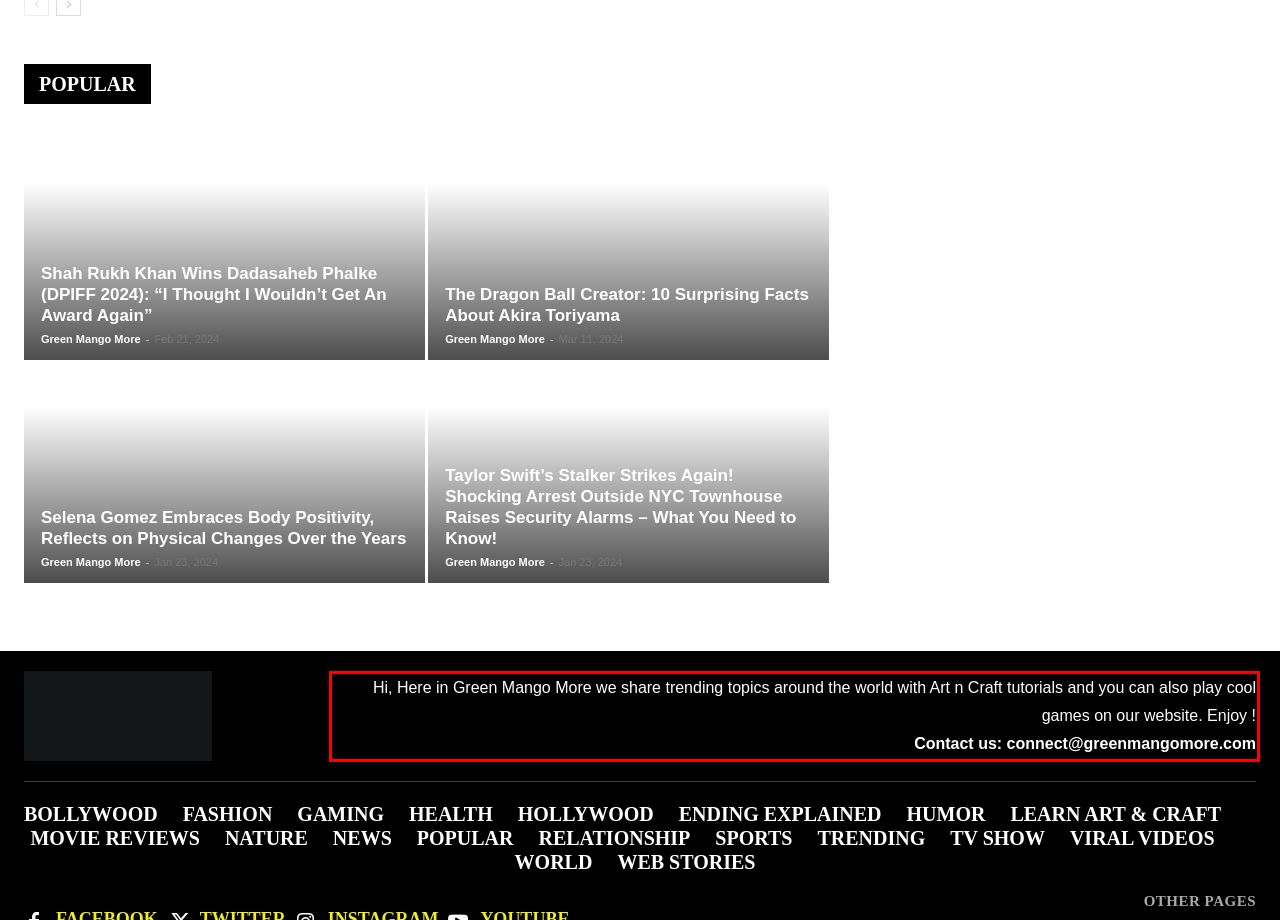Using the provided webpage screenshot, identify and read the text within the red rectangle bounding box.

Hi, Here in Green Mango More we share trending topics around the world with Art n Craft tutorials and you can also play cool games on our website. Enjoy ! Contact us: connect@greenmangomore.com